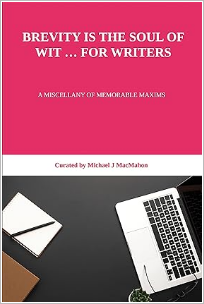What is the title of the book?
Refer to the image and provide a concise answer in one word or phrase.

Brevity Is the Soul of Wit ... for Writers